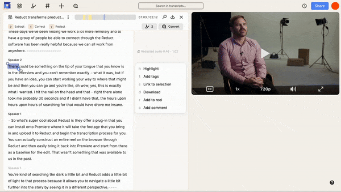Describe the important features and context of the image with as much detail as possible.

The image captures a user interface for a video editing application that assists users in redacting personally identifiable information (PII) from videos. In this frame, a man, presumably a tutorial guide, is seated in front of a camera, providing instructions on how to use the software effectively. The background features a minimalistic studio setup with soft lighting to enhance visibility, while the editing interface on the left side displays text and options related to the redaction process. This particular step likely demonstrates the second phase of video redaction, where users select parts of the video they wish to redact. The interface showcases tools for masking certain sections, emphasizing the ease and flexibility of the video editing process.